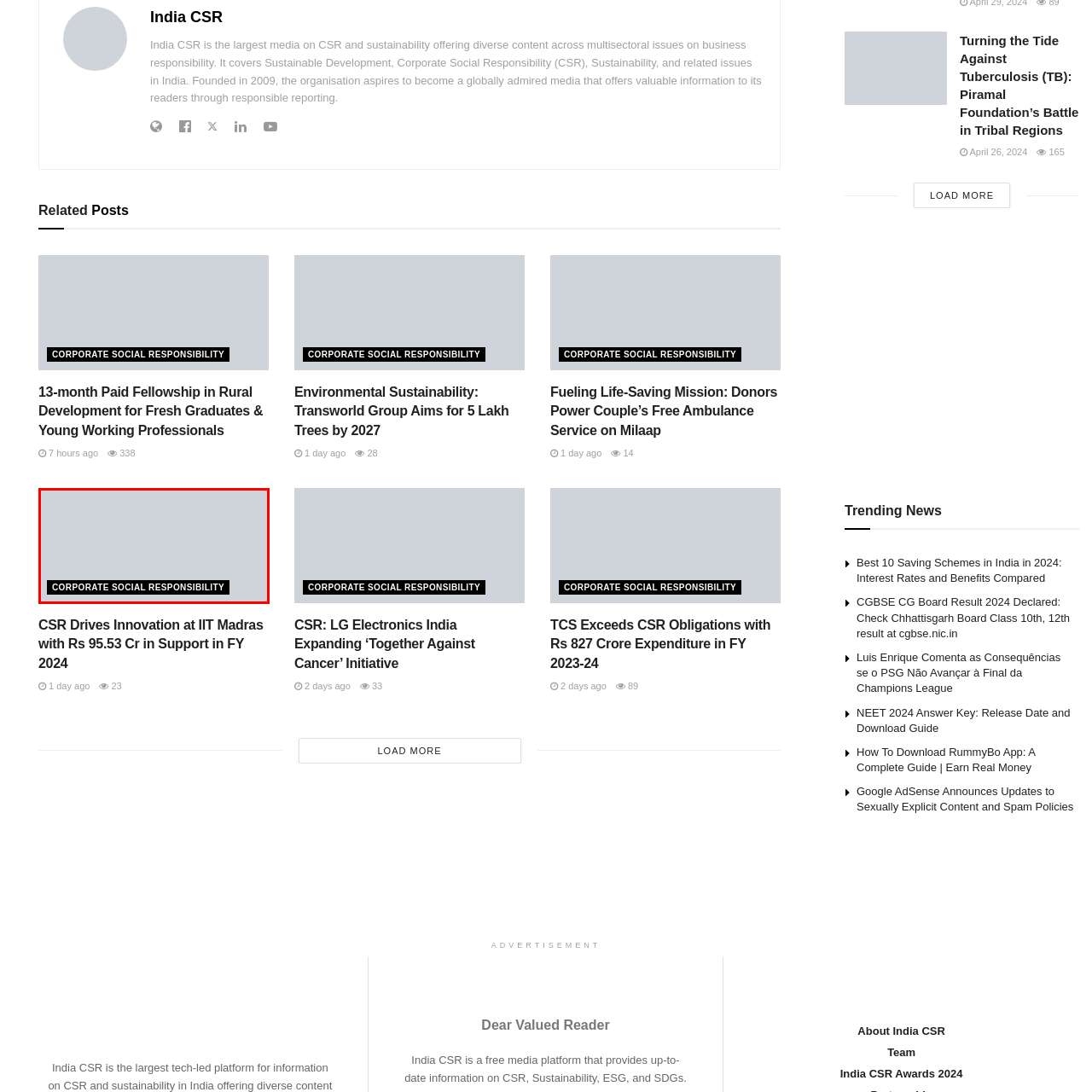Examine the area within the red bounding box and answer the following question using a single word or phrase:
What region is the CSR discussion particularly focused on?

India